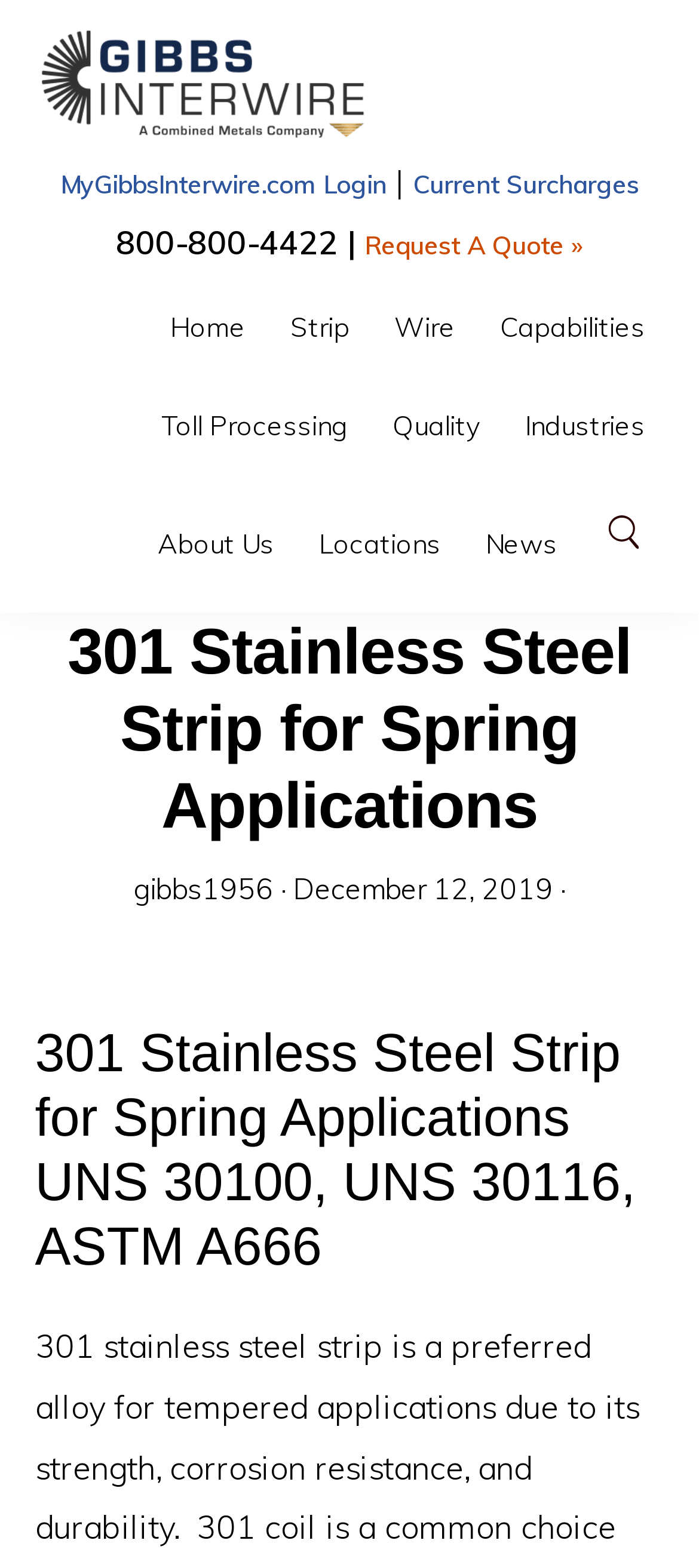How many secondary navigation links are there?
Answer the question with just one word or phrase using the image.

5